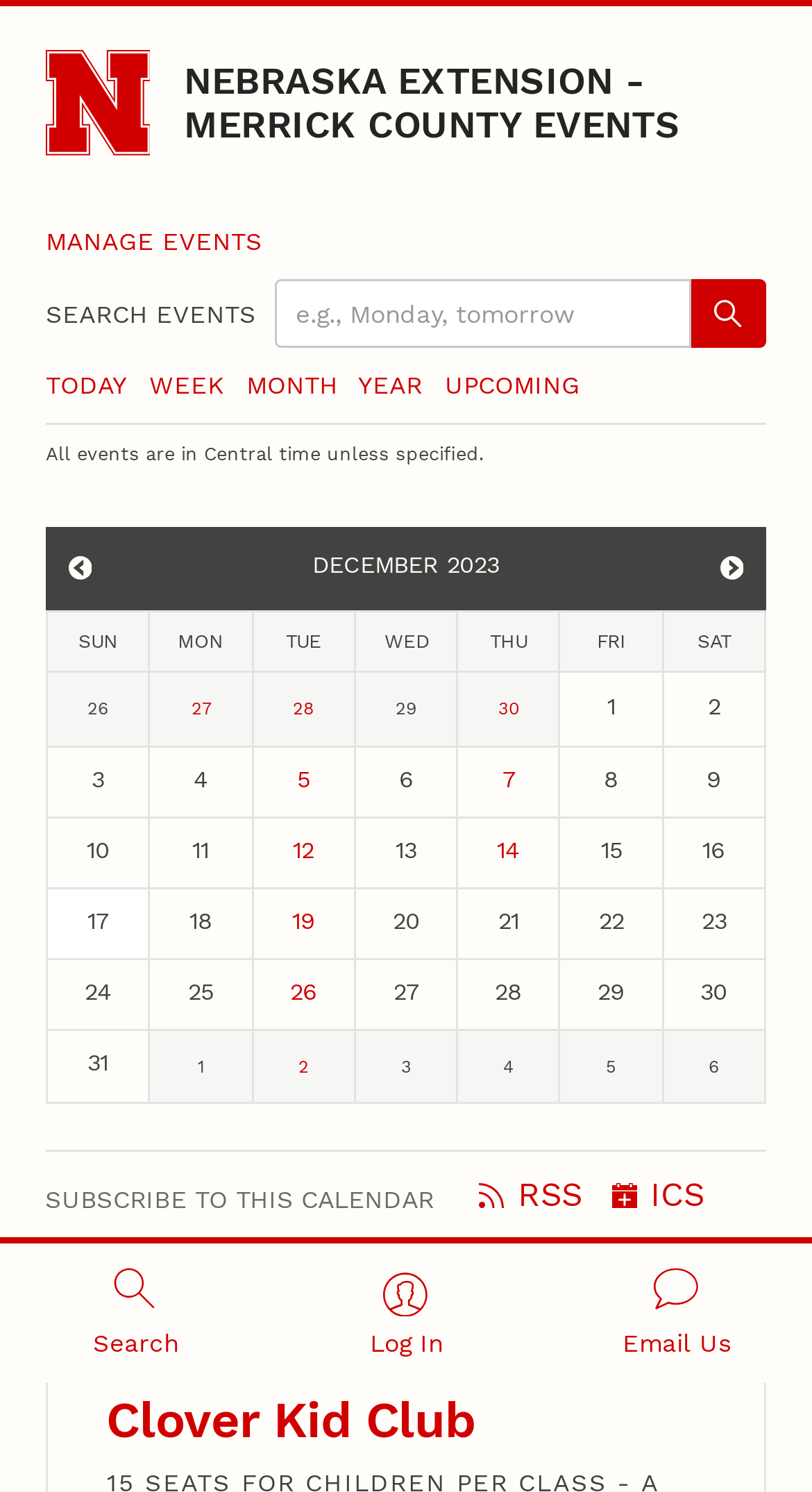Please identify the bounding box coordinates of the element that needs to be clicked to perform the following instruction: "Open search".

[0.0, 0.833, 0.333, 0.927]